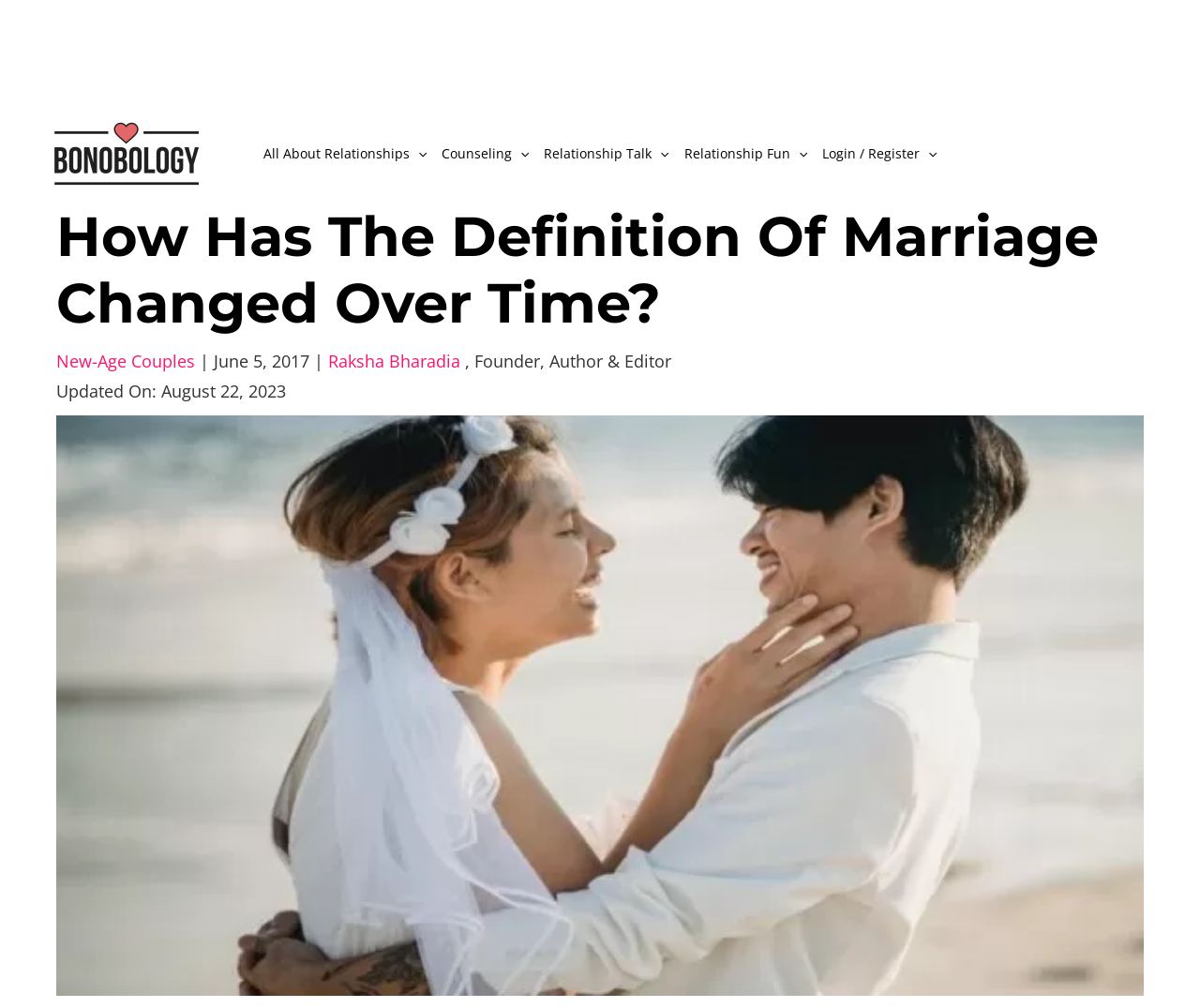Locate and generate the text content of the webpage's heading.

How Has The Definition Of Marriage Changed Over Time?